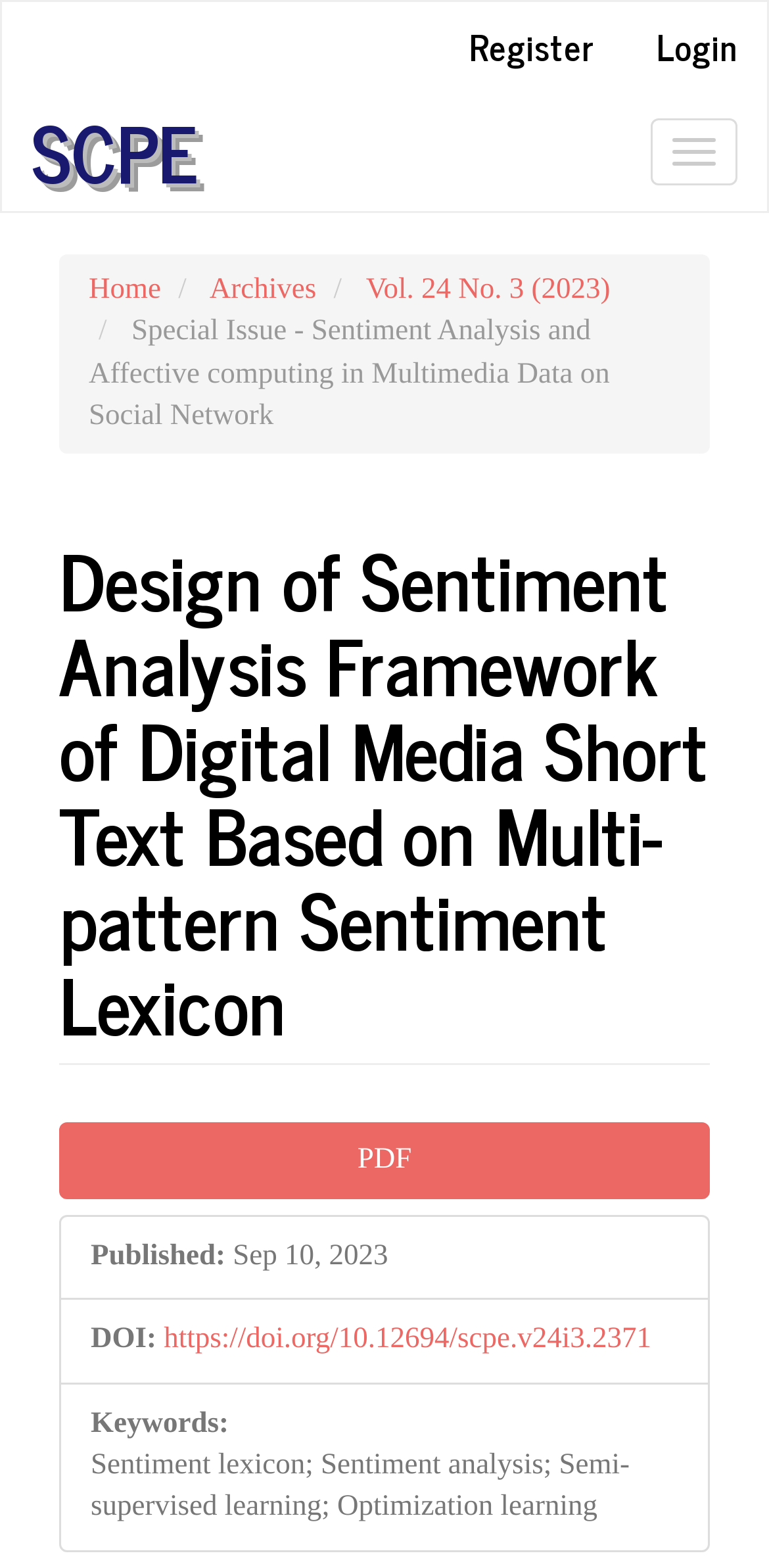What is the topic of the special issue?
Refer to the image and provide a one-word or short phrase answer.

Sentiment Analysis and Affective computing in Multimedia Data on Social Network